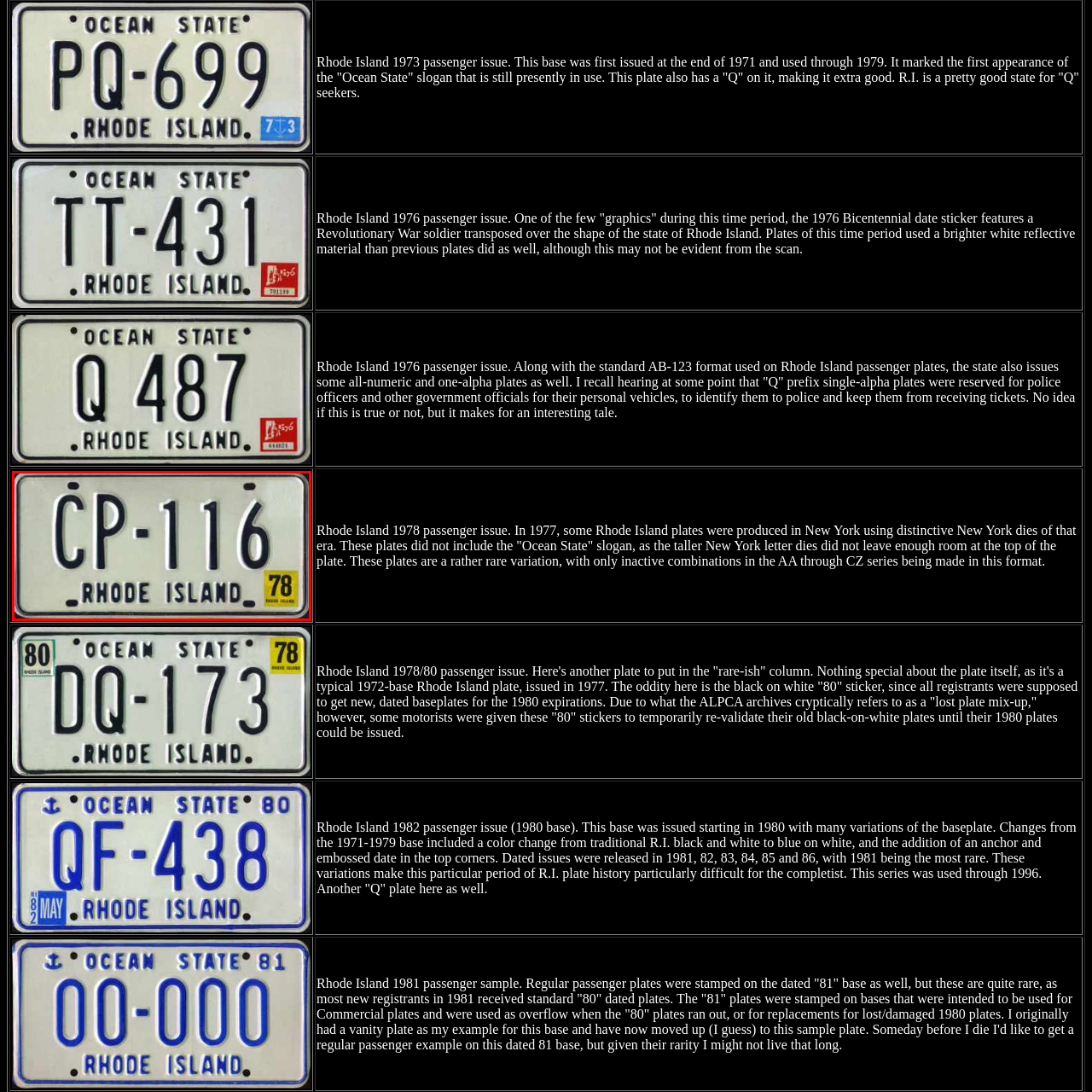What is the year of issuance indicated by the yellow sticker?
Pay attention to the image part enclosed by the red bounding box and answer the question using a single word or a short phrase.

1978